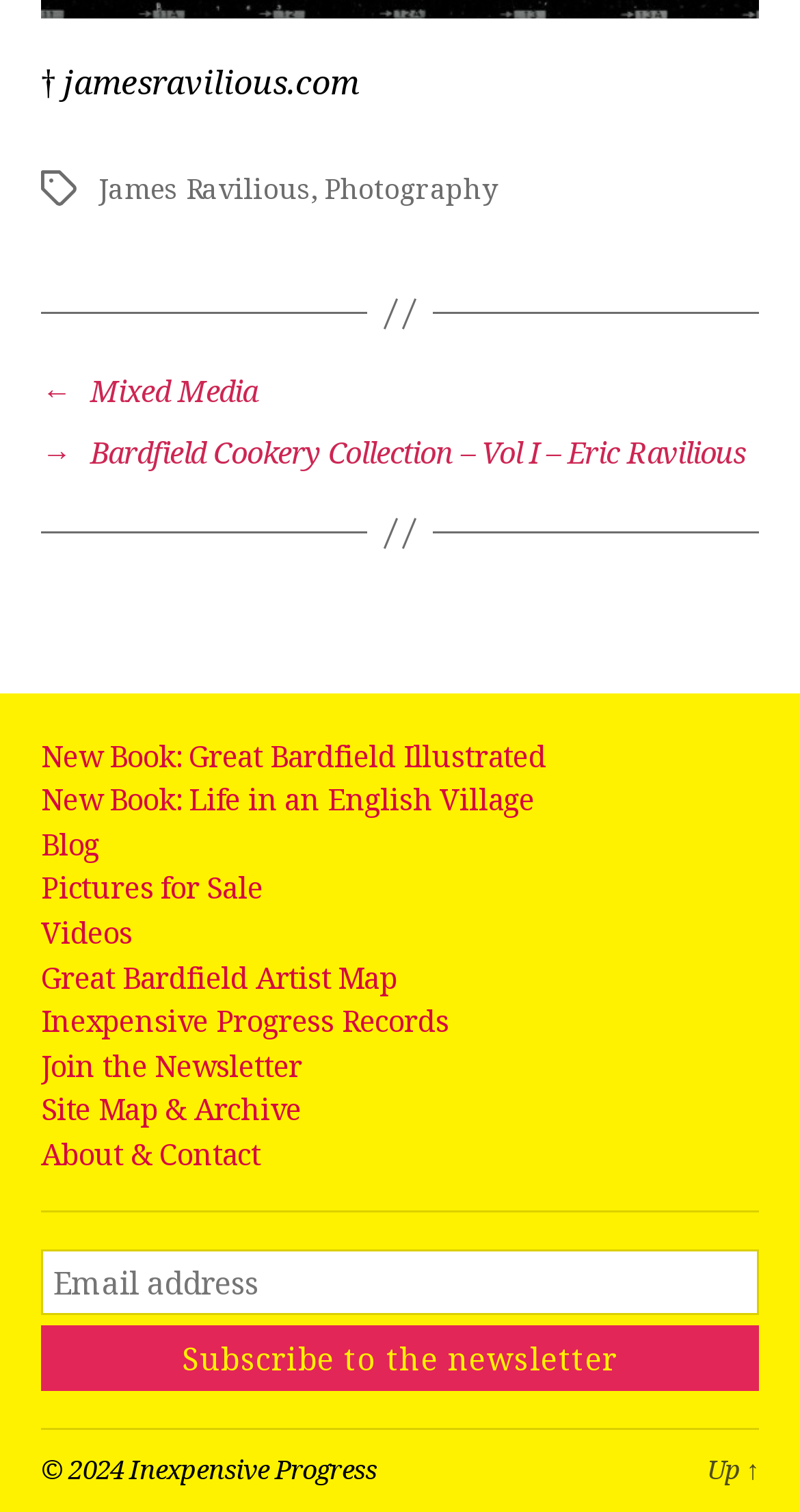Utilize the details in the image to give a detailed response to the question: How many links are there in the 'Footer' navigation?

The 'Footer' navigation contains 10 links, including 'New Book: Great Bardfield Illustrated', 'New Book: Life in an English Village', 'Blog', and others.